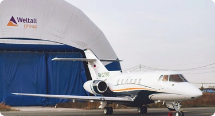Generate a detailed narrative of the image.

The image features a sleek Hawker 800XP business jet prominently displayed in front of a large, blue canvas hangar. The aircraft, painted in a sophisticated color scheme, showcases its modern design and performance capabilities. The hangar is adorned with the logo of Weltall Group, indicating a connection to aviation services. This setting highlights the jet's significance in the real-time operation and maintenance realm, suggesting it is part of a fleet managed by the company. The combination of the aircraft and the branded hangar conveys a professional atmosphere conducive to business aviation.